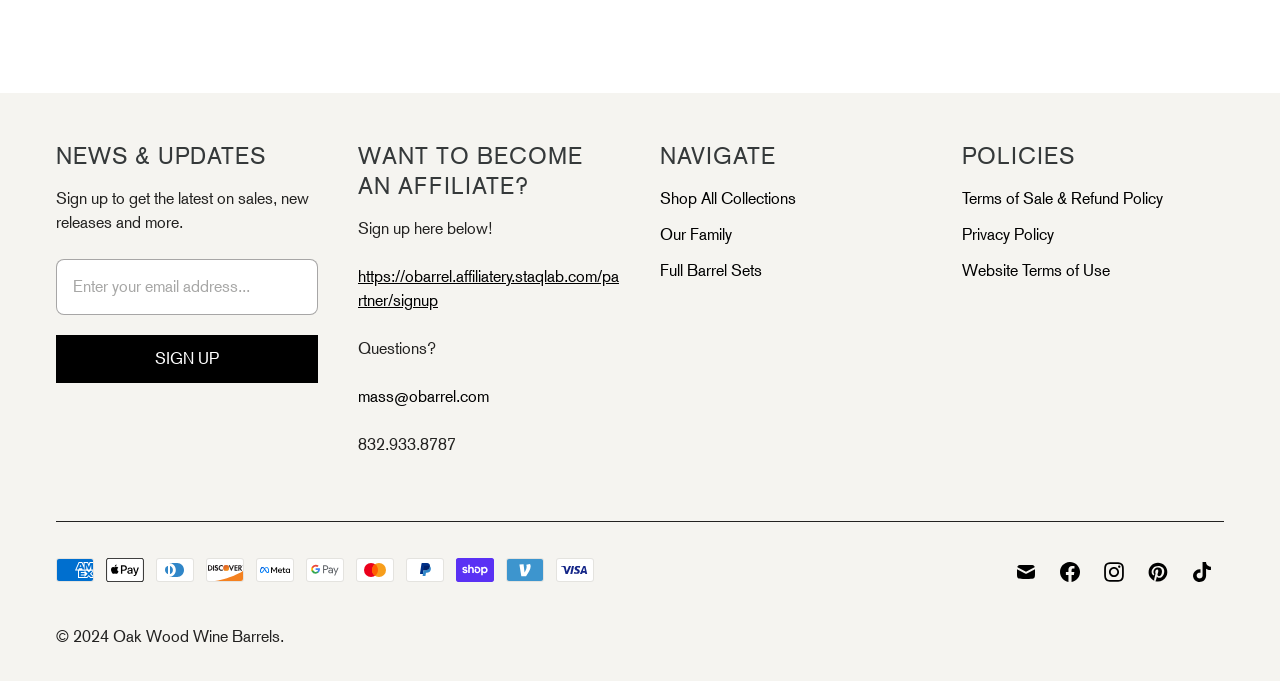Reply to the question with a single word or phrase:
What is the alternative to PayPal?

Multiple options